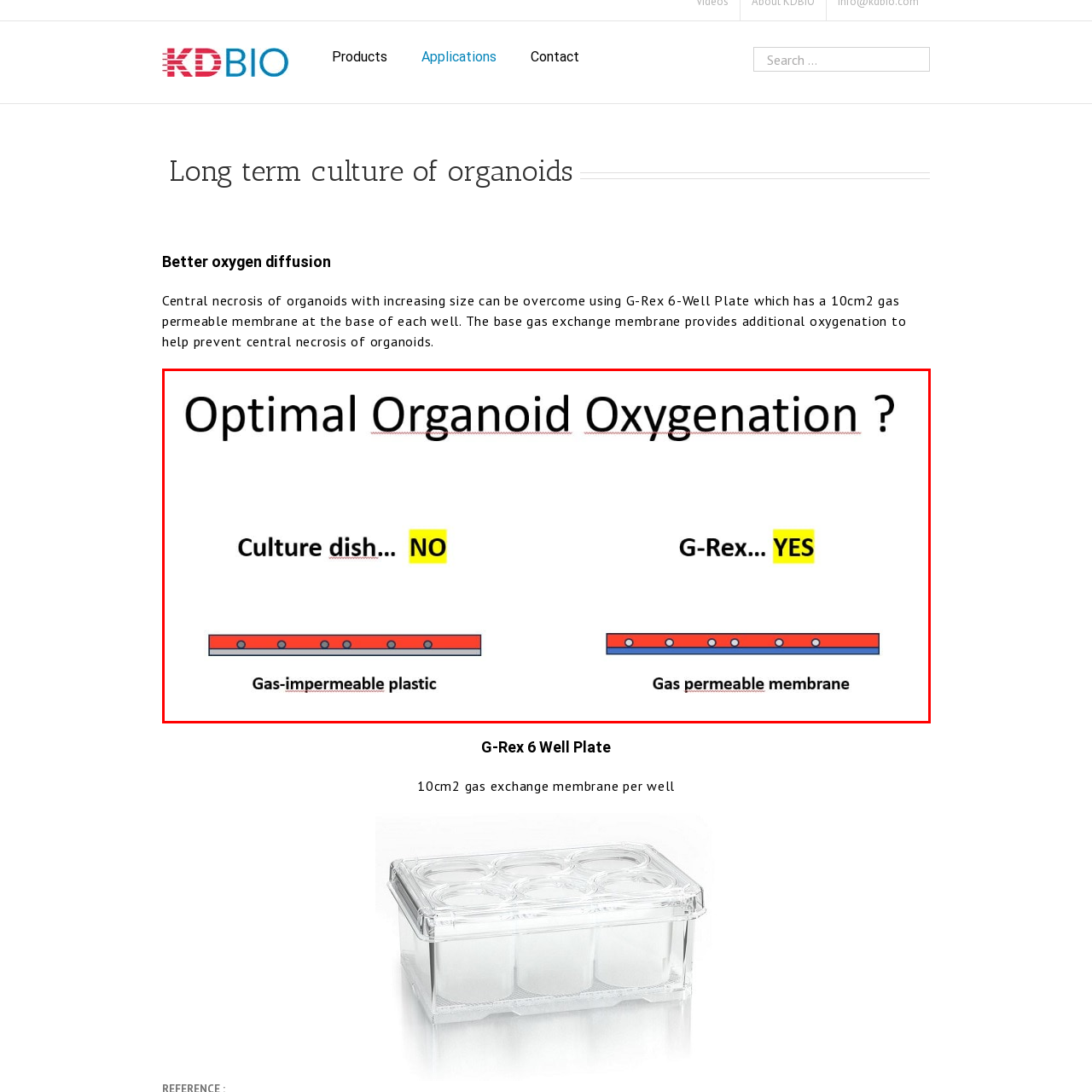Elaborate on the contents of the image marked by the red border.

The image titled "Optimal Organoid Oxygenation" visually contrasts two types of culture systems used for cultivating organoids. On the left side, it presents a traditional culture dish, labeled with "NO," demonstrating a gas-impermeable plastic surface that limits oxygen diffusion. In contrast, the right side features the G-Rex system, marked with "YES," which incorporates a gas-permeable membrane, significantly enhancing oxygen delivery to organoids. This comparative layout effectively emphasizes the critical role of adequate oxygenation in organoid culture, suggesting that the G-Rex system is a superior choice for promoting optimal growth conditions.